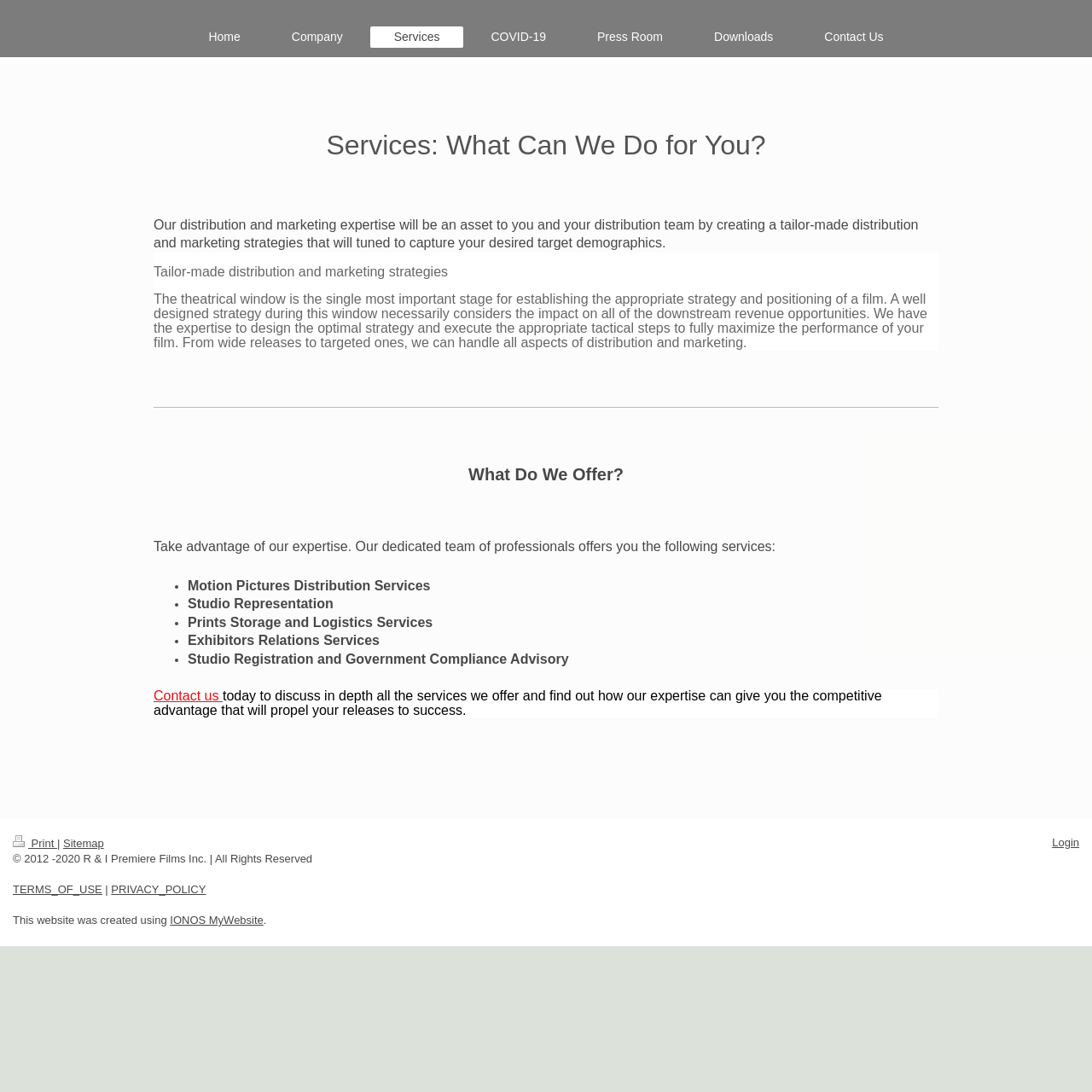Identify the primary heading of the webpage and provide its text.

Services: What Can We Do for You?